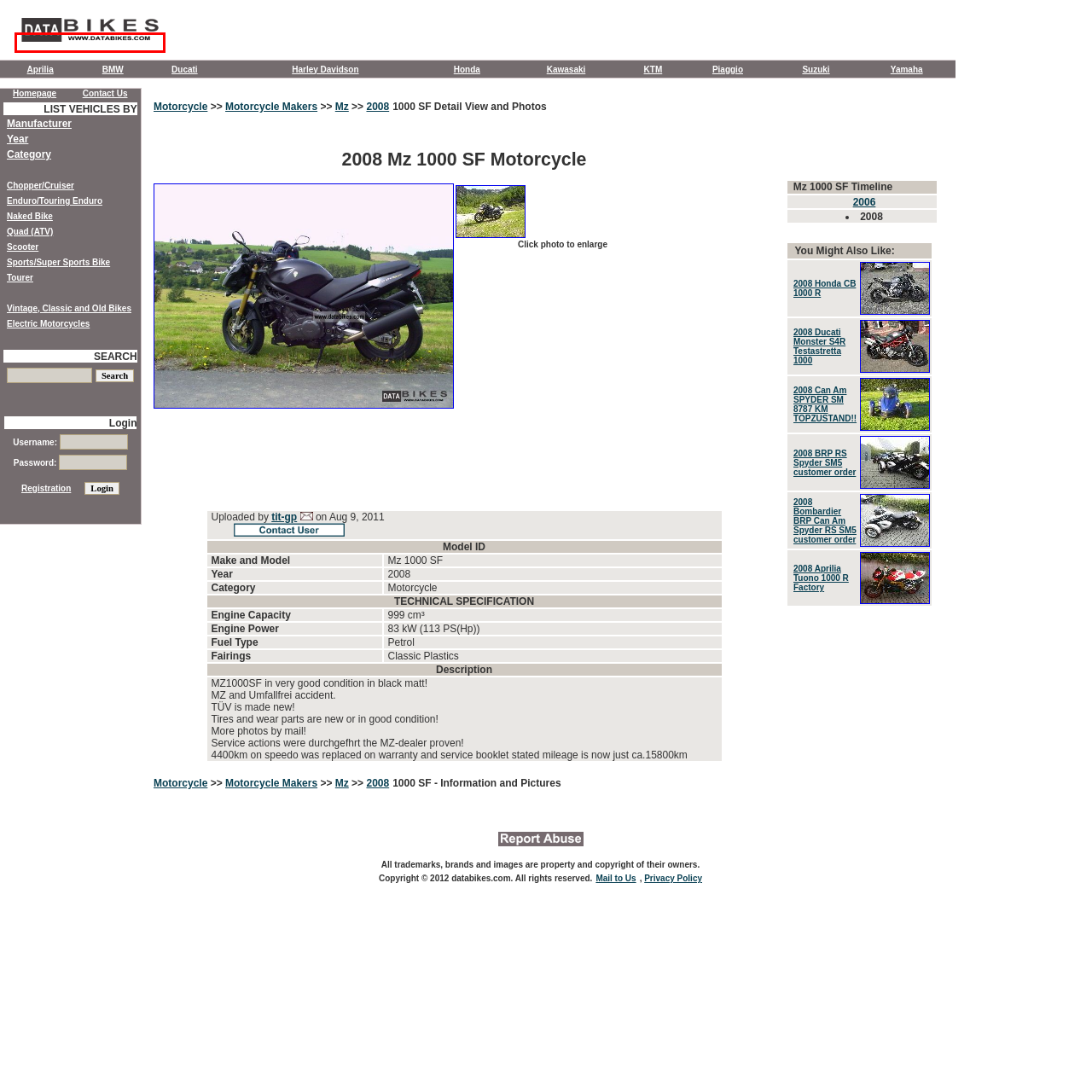You are given a screenshot of a webpage with a red rectangle bounding box. Choose the best webpage description that matches the new webpage after clicking the element in the bounding box. Here are the candidates:
A. Electric Motorcycles Showroom (Page 1)
B. Quad Vehicles (Page 1)
C. Error Login
D. Chopper/Cruiser Vehicles (Page 1)
E. Motorcycle, Scooter and ATV Makers Directory
F. Databikes Online Motorcycle and ATV Directory
G. Vintage, Classic and Old Bikes Showroom (Page 1)
H. 2008 Can Am SPYDER SM 8787 KM TOPZUSTAND!!

F